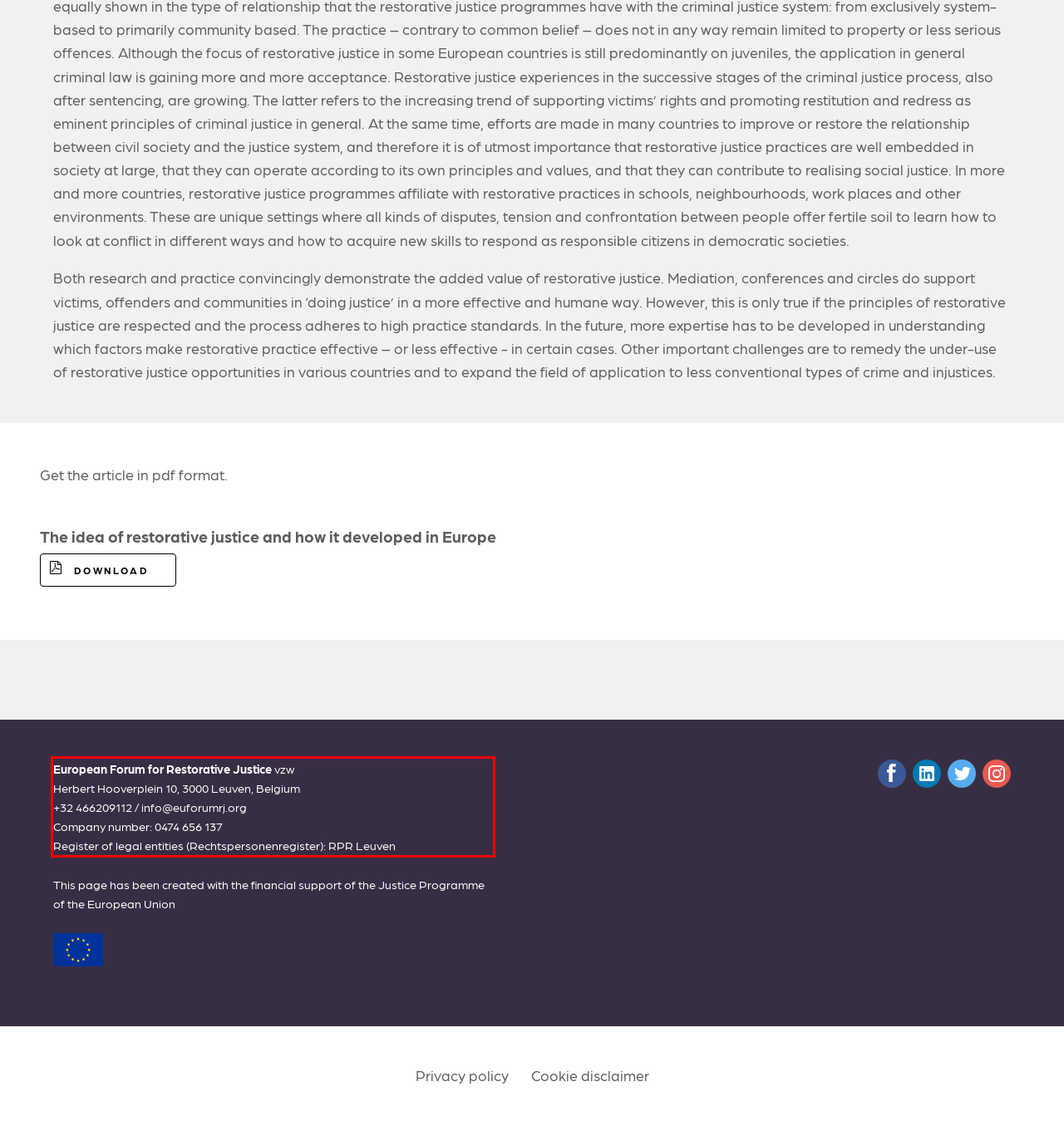You have a screenshot of a webpage with a red bounding box. Identify and extract the text content located inside the red bounding box.

European Forum for Restorative Justice vzw Herbert Hooverplein 10, 3000 Leuven, Belgium +32 466209112 / info@euforumrj.org Company number: 0474 656 137 Register of legal entities (Rechtspersonenregister): RPR Leuven